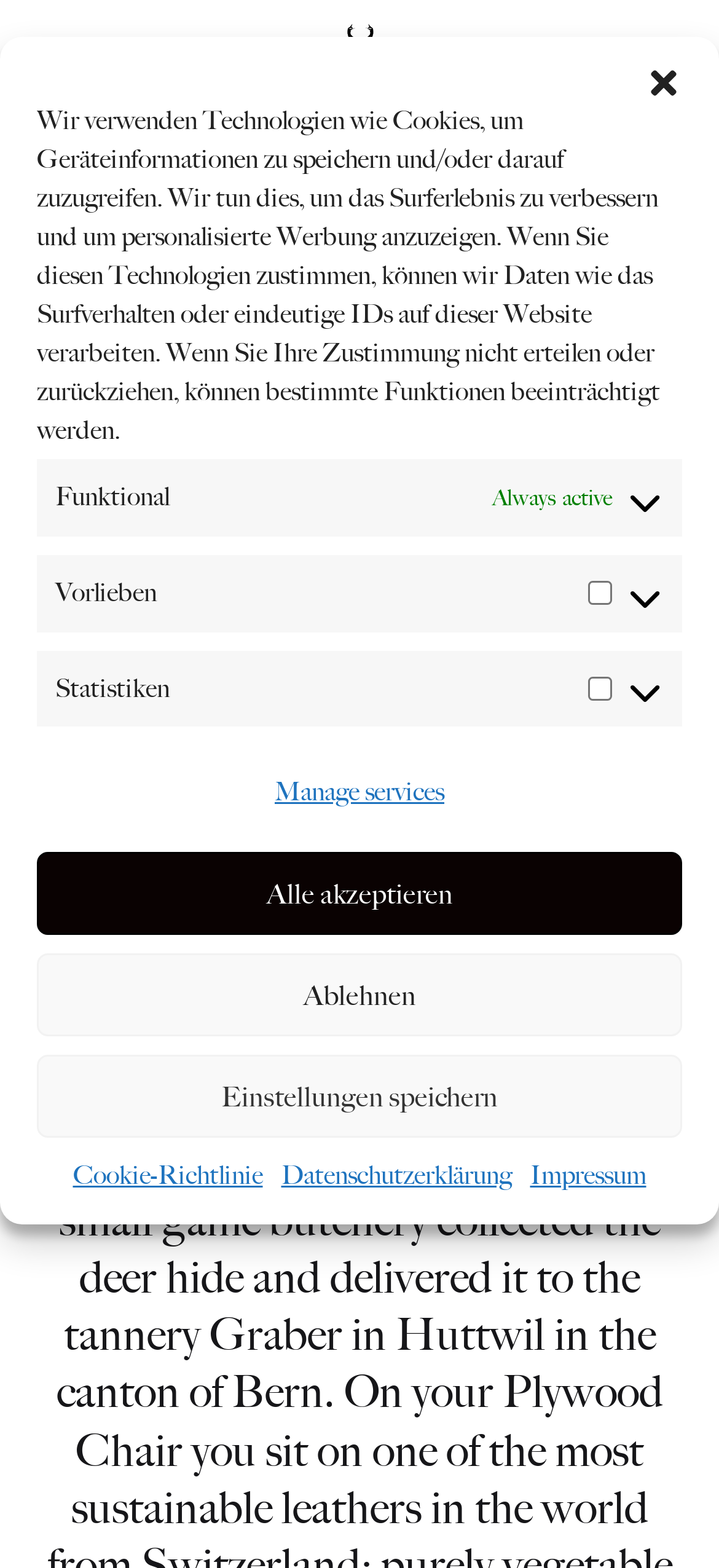Please identify the bounding box coordinates of where to click in order to follow the instruction: "Manage services".

[0.382, 0.495, 0.618, 0.515]